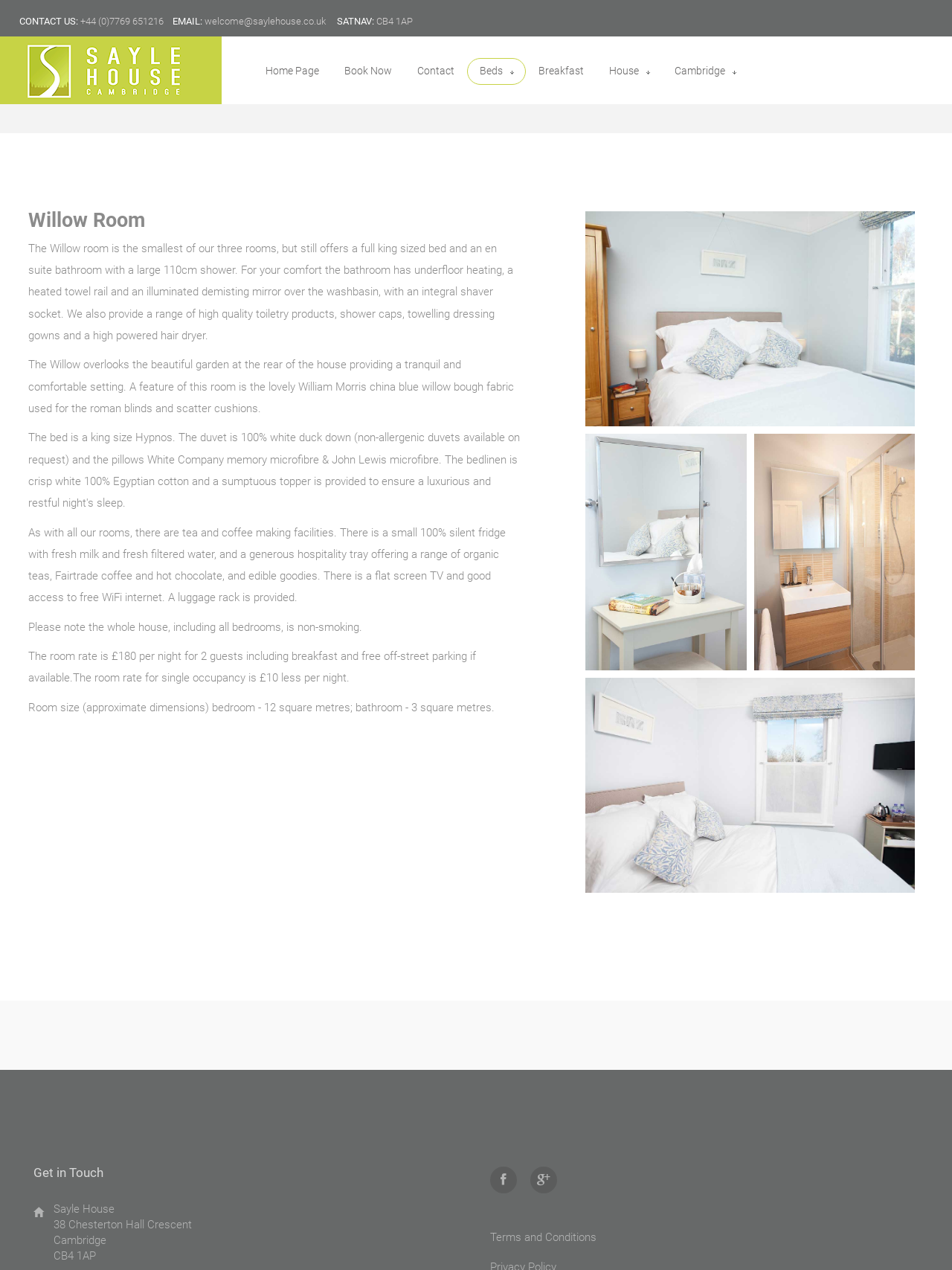Please reply with a single word or brief phrase to the question: 
What is the name of the bed and breakfast?

Sayle House